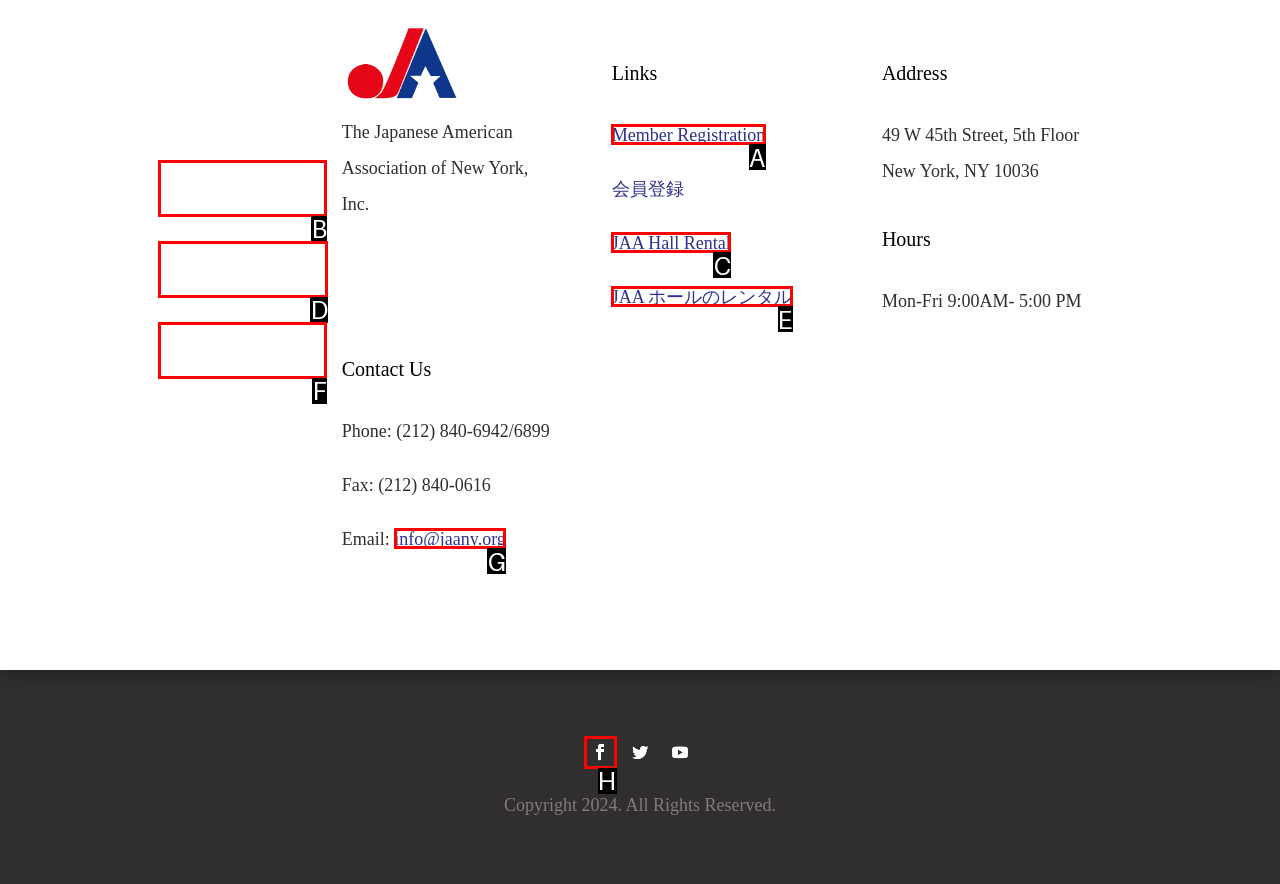Tell me which one HTML element I should click to complete the following task: Contact JAA via email
Answer with the option's letter from the given choices directly.

G